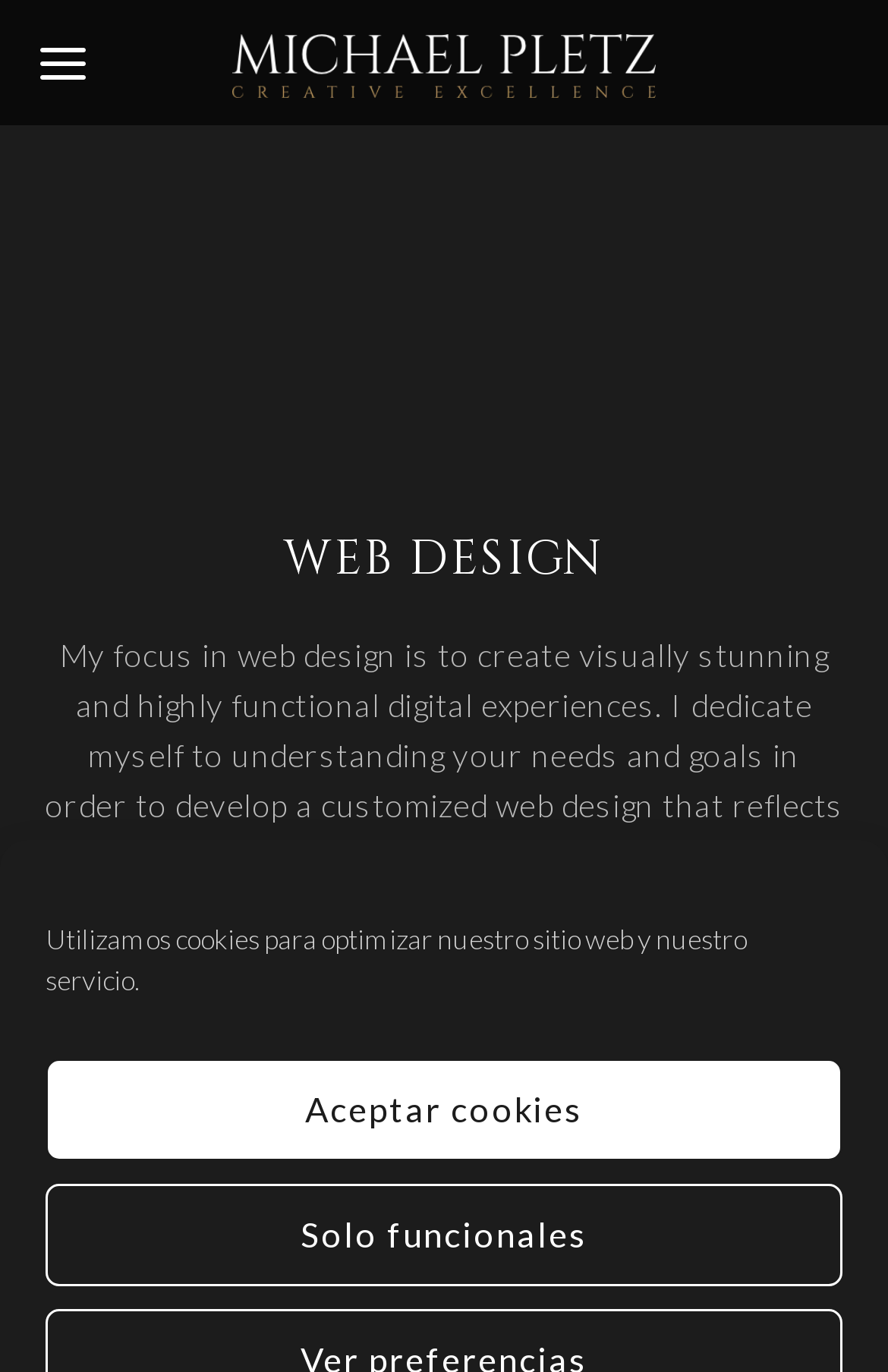Illustrate the webpage with a detailed description.

The webpage is about Michael Pletz's web design services. At the top, there is a logo, which is an image, positioned near the top left corner of the page. Below the logo, there is a heading that reads "WEB DESIGN" in a prominent font. 

Underneath the heading, there is a paragraph of text that describes Michael Pletz's approach to web design, focusing on creating visually stunning and highly functional digital experiences that reflect the client's brand identity and connect with their audience. 

Further down, there is another paragraph of text that elaborates on Michael Pletz's design philosophy, emphasizing the use of minimalism and simplicity to deliver an intuitive and seamless user experience. 

At the bottom of the page, there is a notification about the use of cookies, accompanied by two buttons: "Aceptar cookies" and "Solo funcionales", allowing users to manage their cookie preferences.